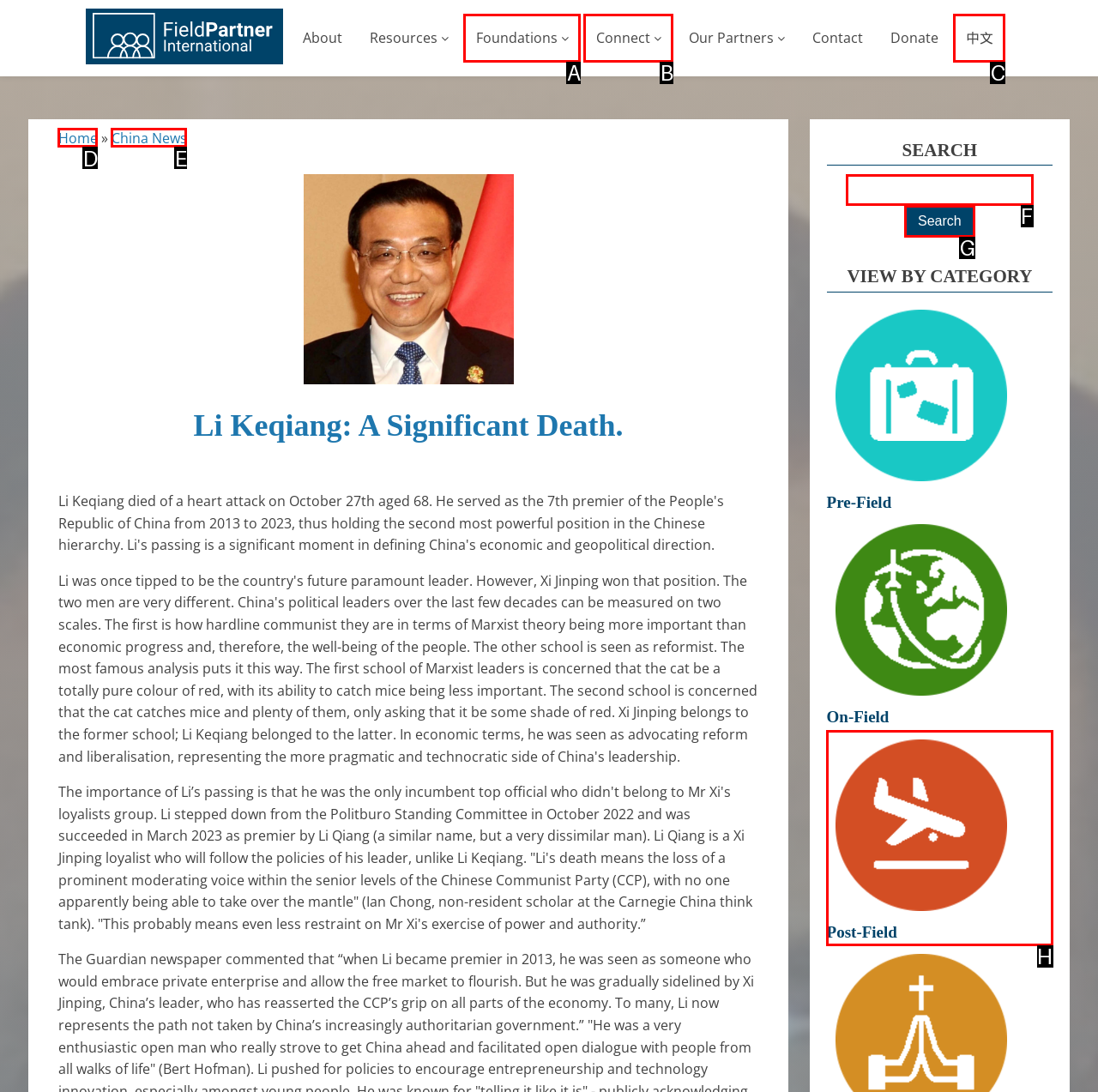Determine which UI element I need to click to achieve the following task: search for something Provide your answer as the letter of the selected option.

F